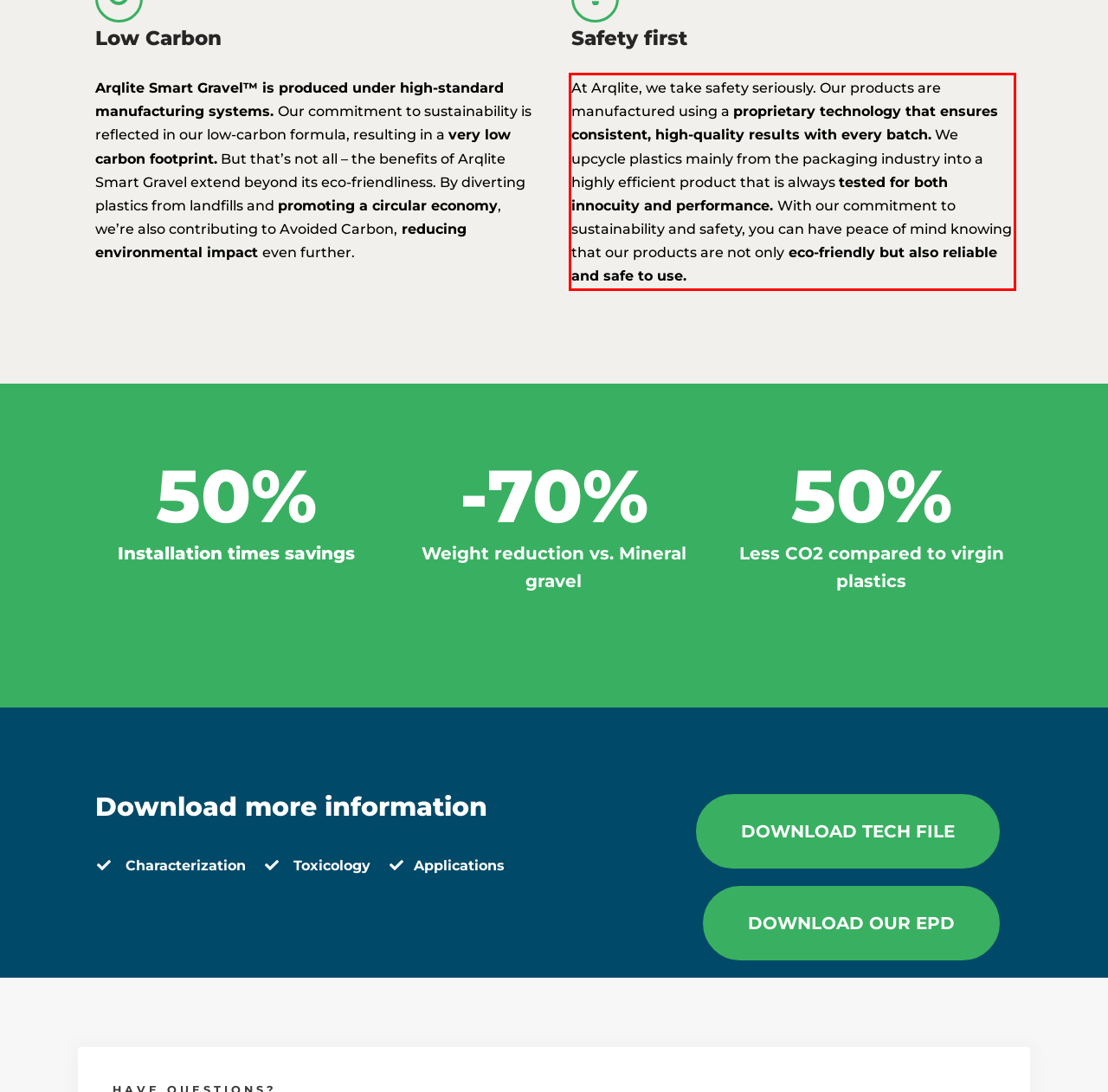Perform OCR on the text inside the red-bordered box in the provided screenshot and output the content.

At Arqlite, we take safety seriously. Our products are manufactured using a proprietary technology that ensures consistent, high-quality results with every batch. We upcycle plastics mainly from the packaging industry into a highly efficient product that is always tested for both innocuity and performance. With our commitment to sustainability and safety, you can have peace of mind knowing that our products are not only eco-friendly but also reliable and safe to use.